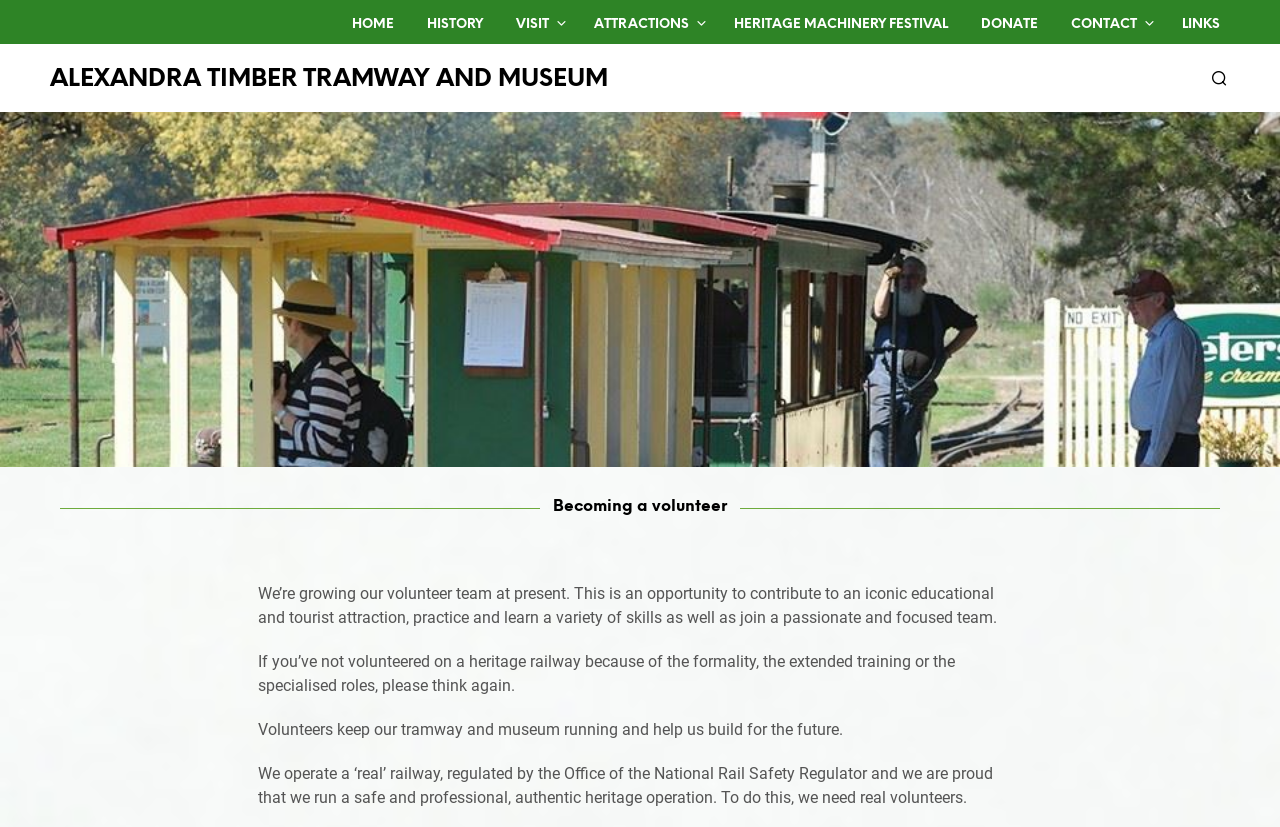Determine the bounding box coordinates for the UI element described. Format the coordinates as (top-left x, top-left y, bottom-right x, bottom-right y) and ensure all values are between 0 and 1. Element description: Alexandra Timber Tramway and Museum

[0.039, 0.083, 0.475, 0.112]